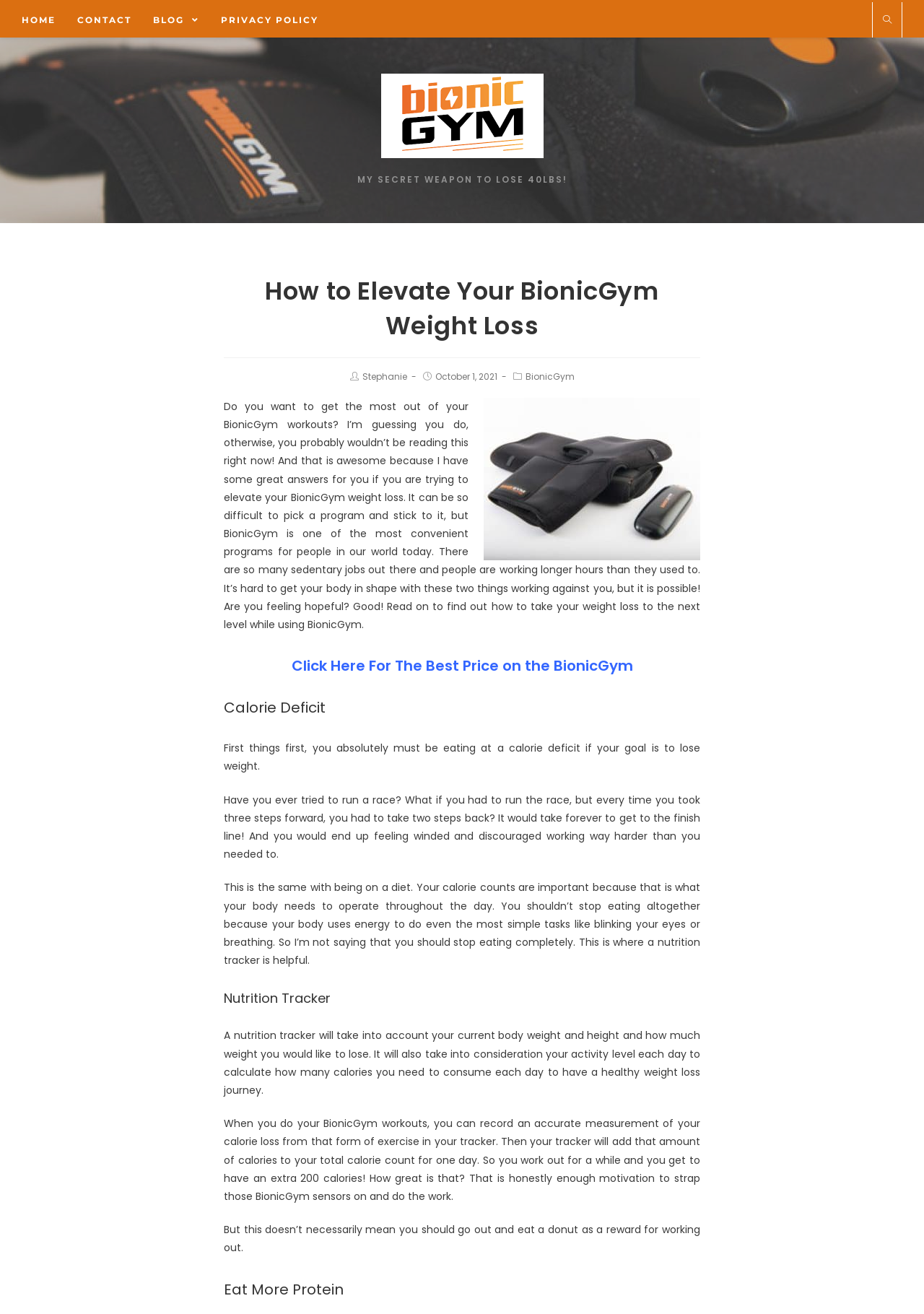Using the given element description, provide the bounding box coordinates (top-left x, top-left y, bottom-right x, bottom-right y) for the corresponding UI element in the screenshot: Home

[0.012, 0.002, 0.072, 0.029]